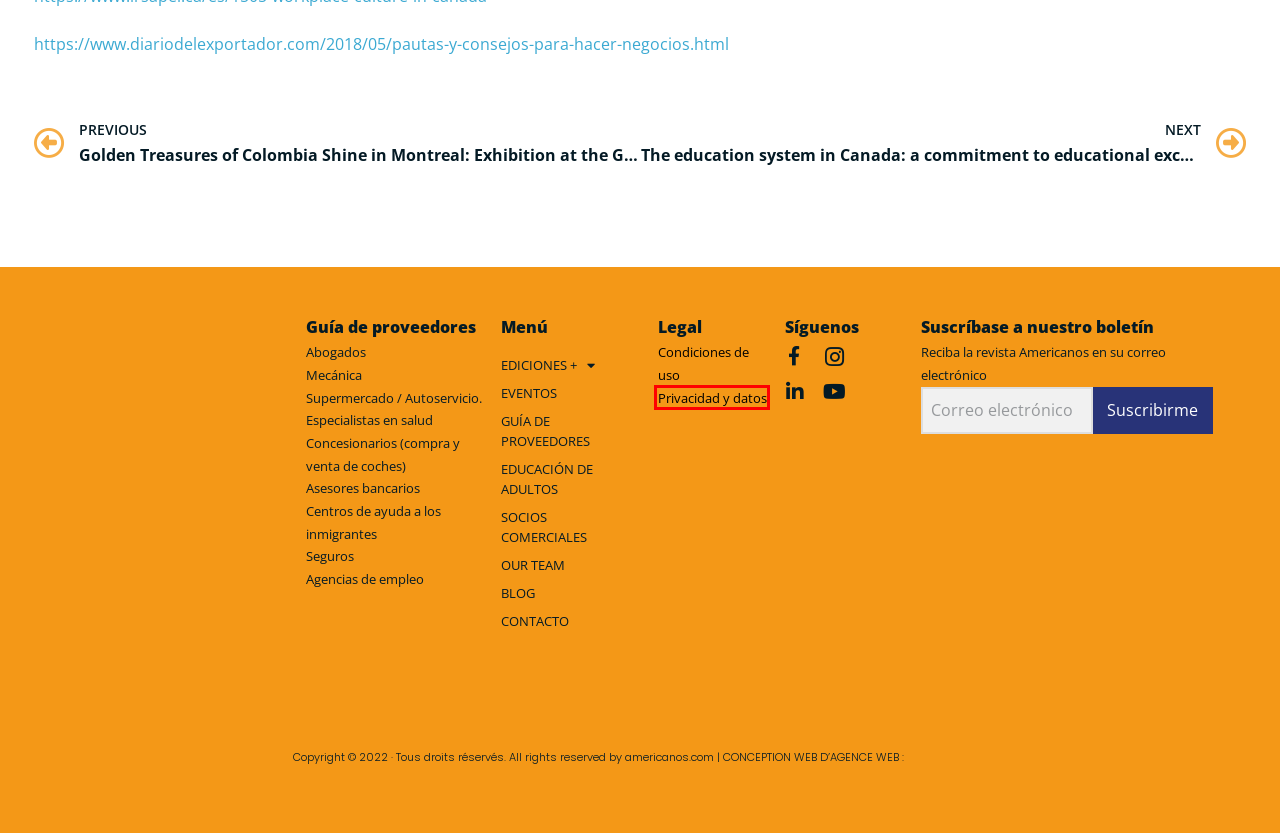Observe the screenshot of a webpage with a red bounding box highlighting an element. Choose the webpage description that accurately reflects the new page after the element within the bounding box is clicked. Here are the candidates:
A. Nuestros eventos | Americanos
B. Agence Web Marketing à Montréal | Publissoft
C. Condiciones de servicio | Americanos
D. Golden Treasures of Colombia Shine in Montreal: Exhibition at the Gold Museum. - Americanos
E. Pautas y consejos para hacer negocios en Canadá | DIARIO DEL EXPORTADOR
F. Privacidad y datos | Americanos
G. The education system in Canada: a commitment to educational excellence for residents - Americanos
H. Suppliers Guide: Find the Best Latin American Suppliers in Canada

F